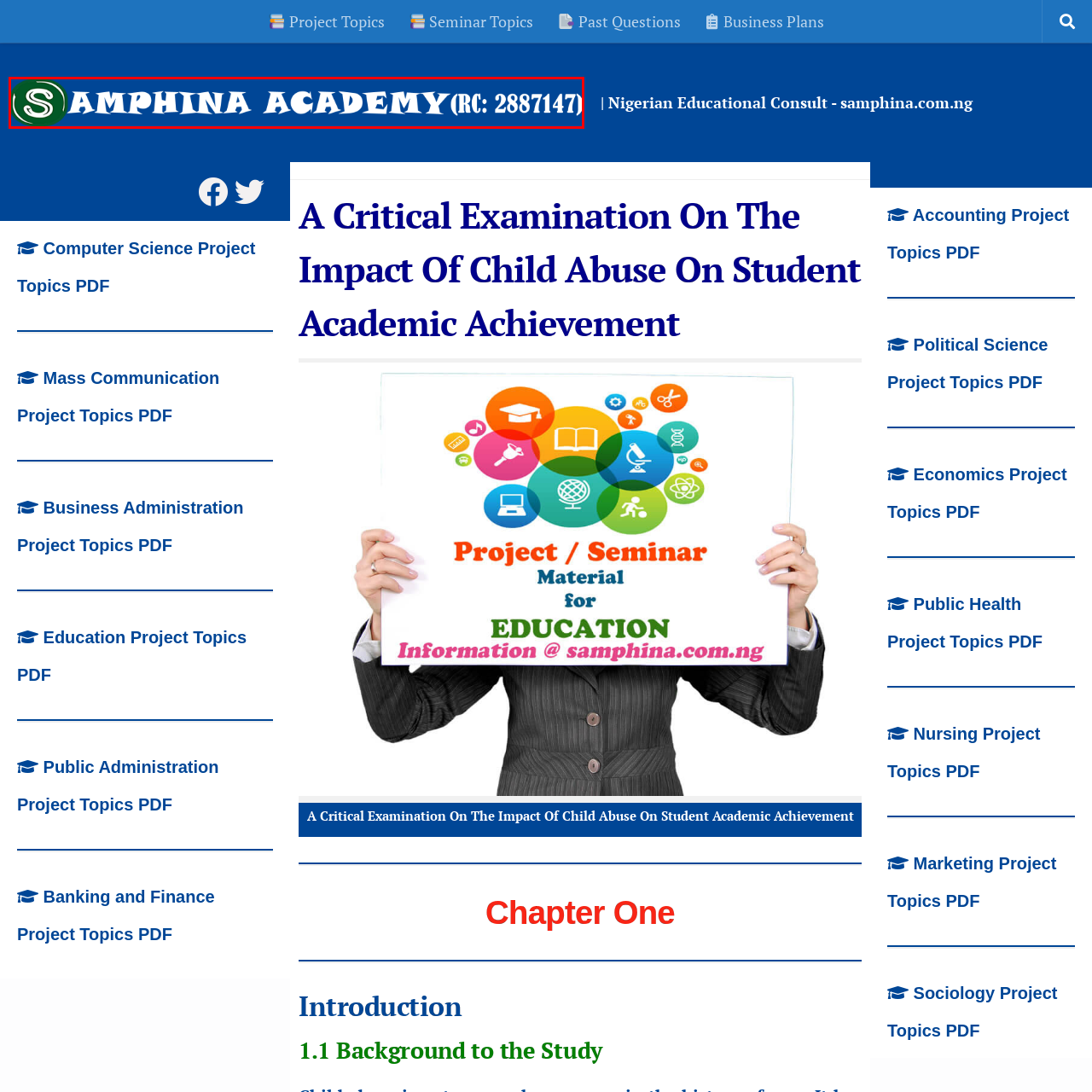Take a close look at the image outlined in red and answer the ensuing question with a single word or phrase:
What is the purpose of the registration code 'RC: 2887147'?

Signifying official status